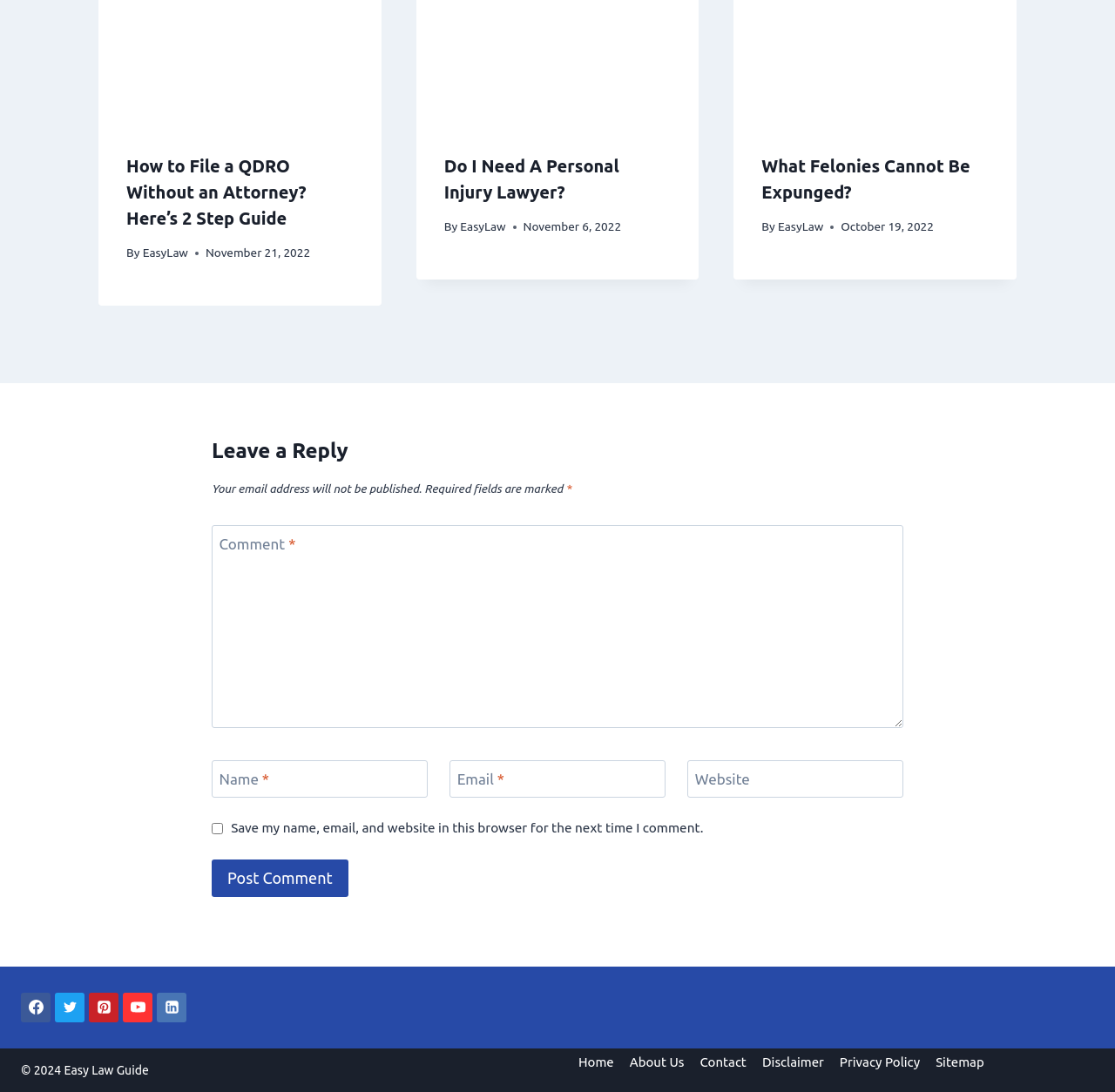Highlight the bounding box coordinates of the region I should click on to meet the following instruction: "Click the 'Home' link in the footer".

[0.512, 0.96, 0.558, 0.986]